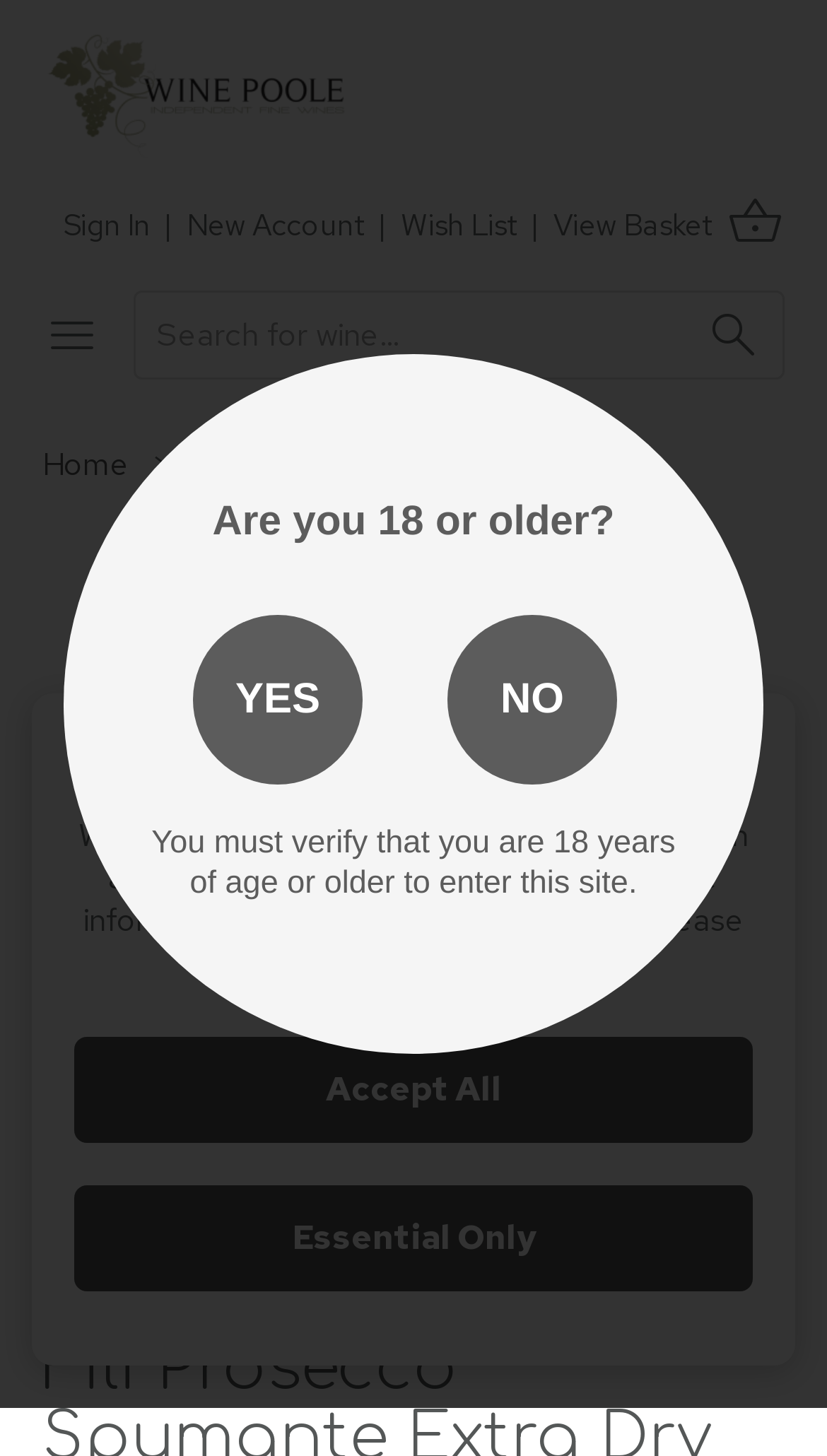How many search options are there in the search bar?
Please answer the question with as much detail as possible using the screenshot.

I found the answer by looking at the textbox with the placeholder text 'Search for wine...' which indicates that there is only one search option.